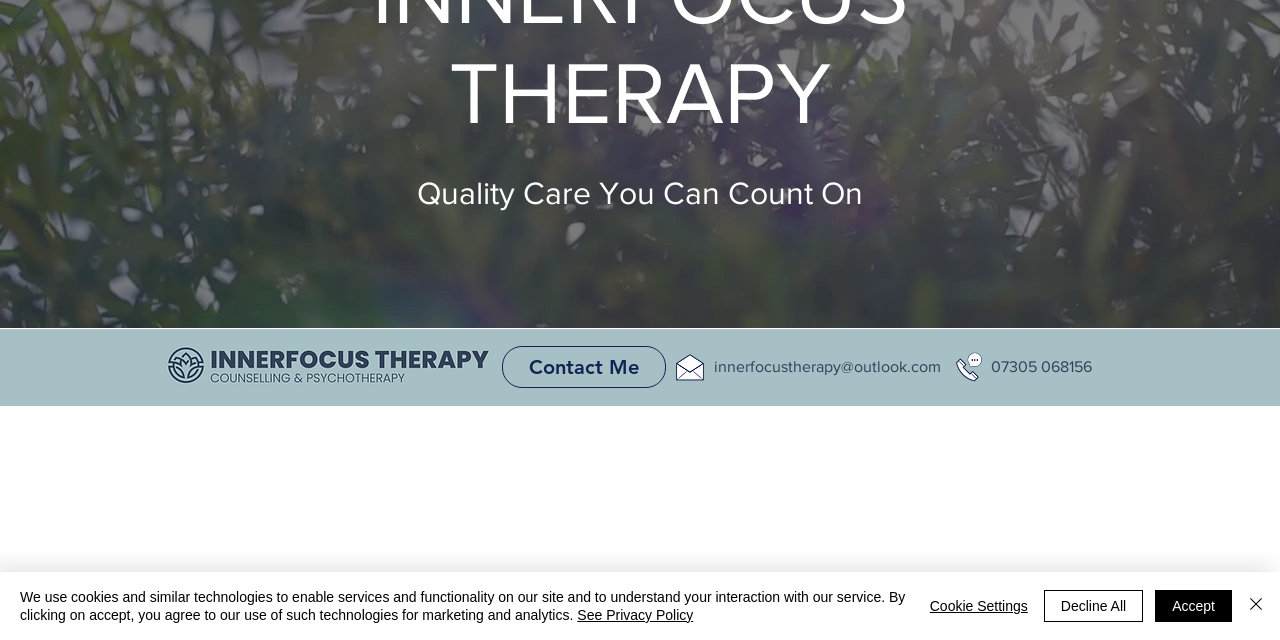Show the bounding box coordinates for the HTML element described as: "Accept".

[0.902, 0.922, 0.962, 0.972]